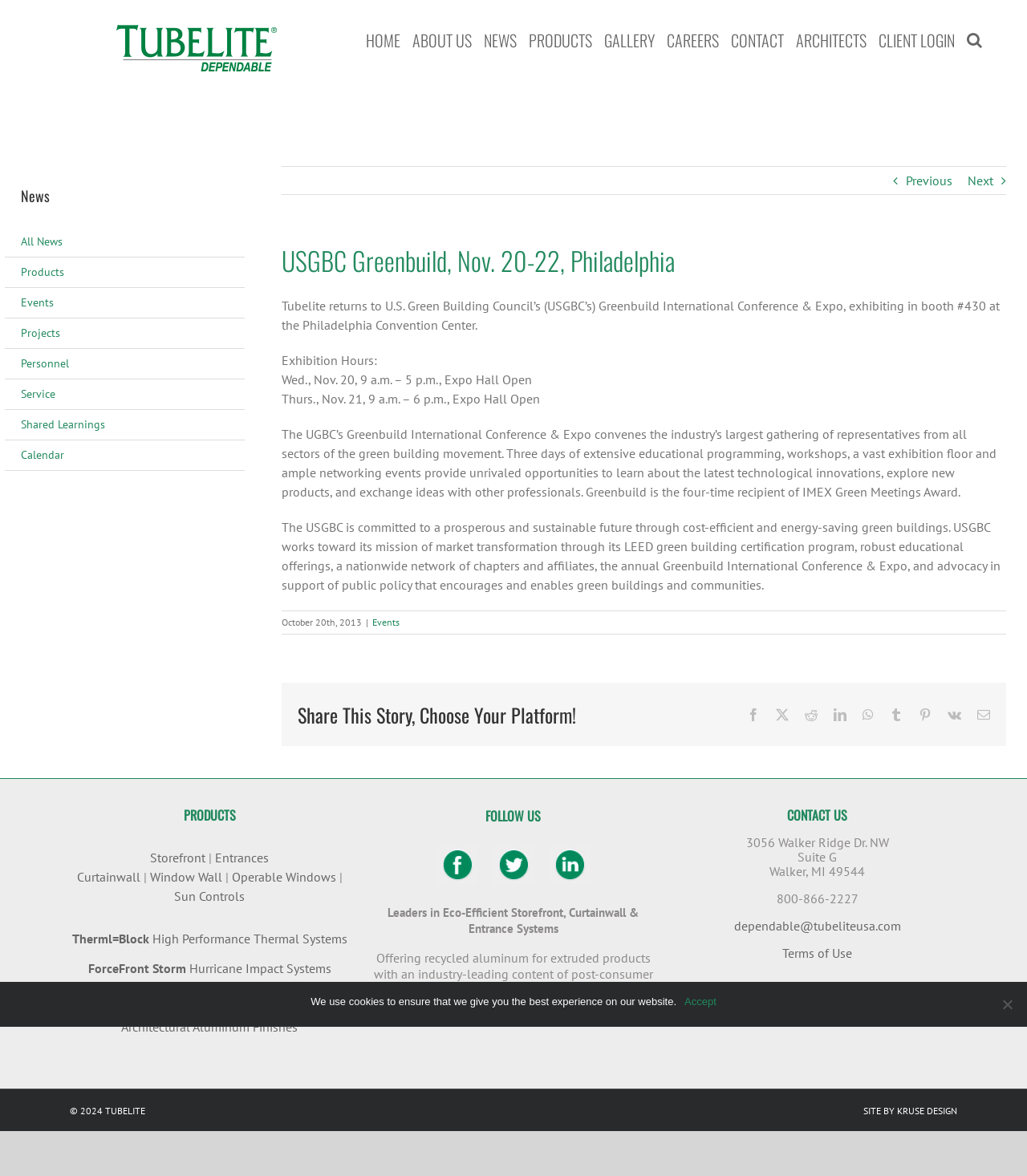Identify the bounding box coordinates for the UI element that matches this description: "Therml=Block High Performance Thermal Systems".

[0.07, 0.791, 0.338, 0.805]